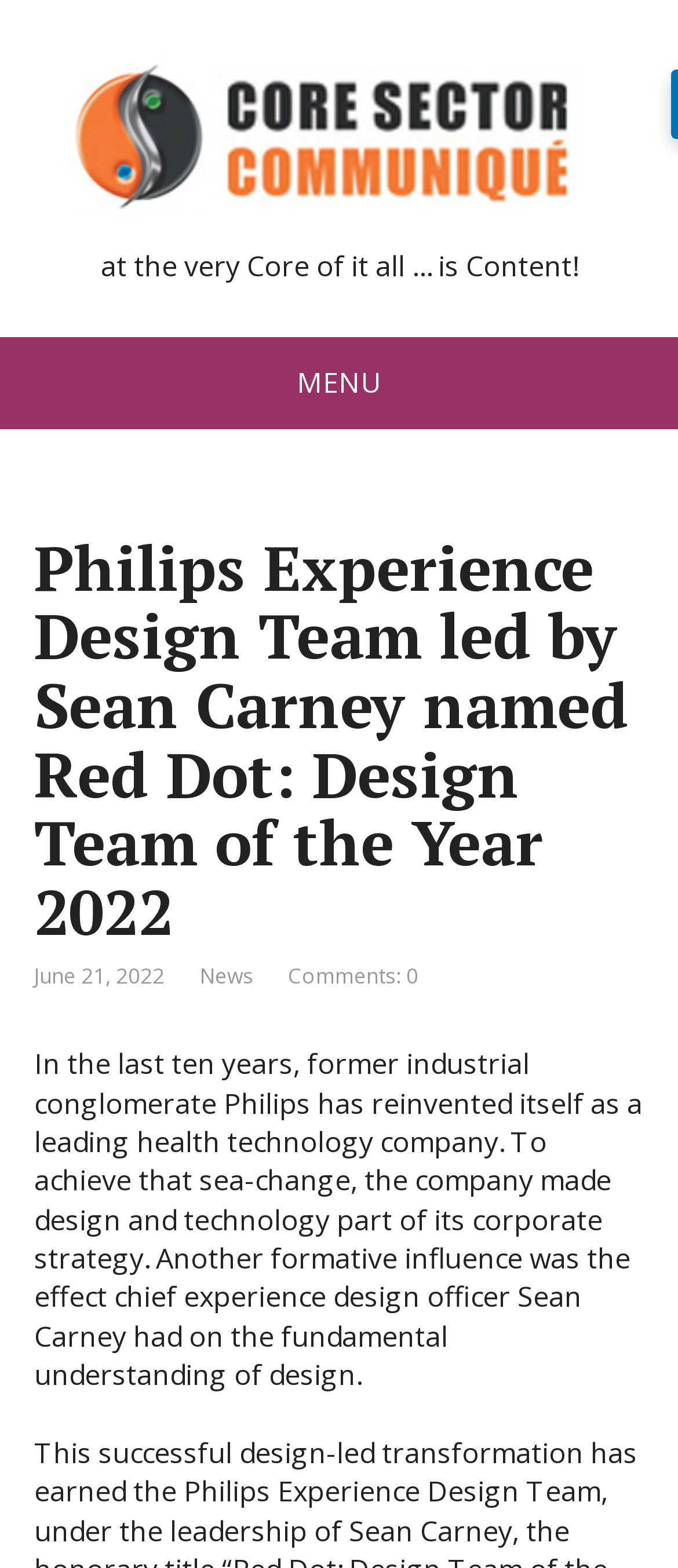Please use the details from the image to answer the following question comprehensively:
What is the name of the company mentioned?

The company name 'Philips' is mentioned in the text 'In the last ten years, former industrial conglomerate Philips has reinvented itself as a leading health technology company.'